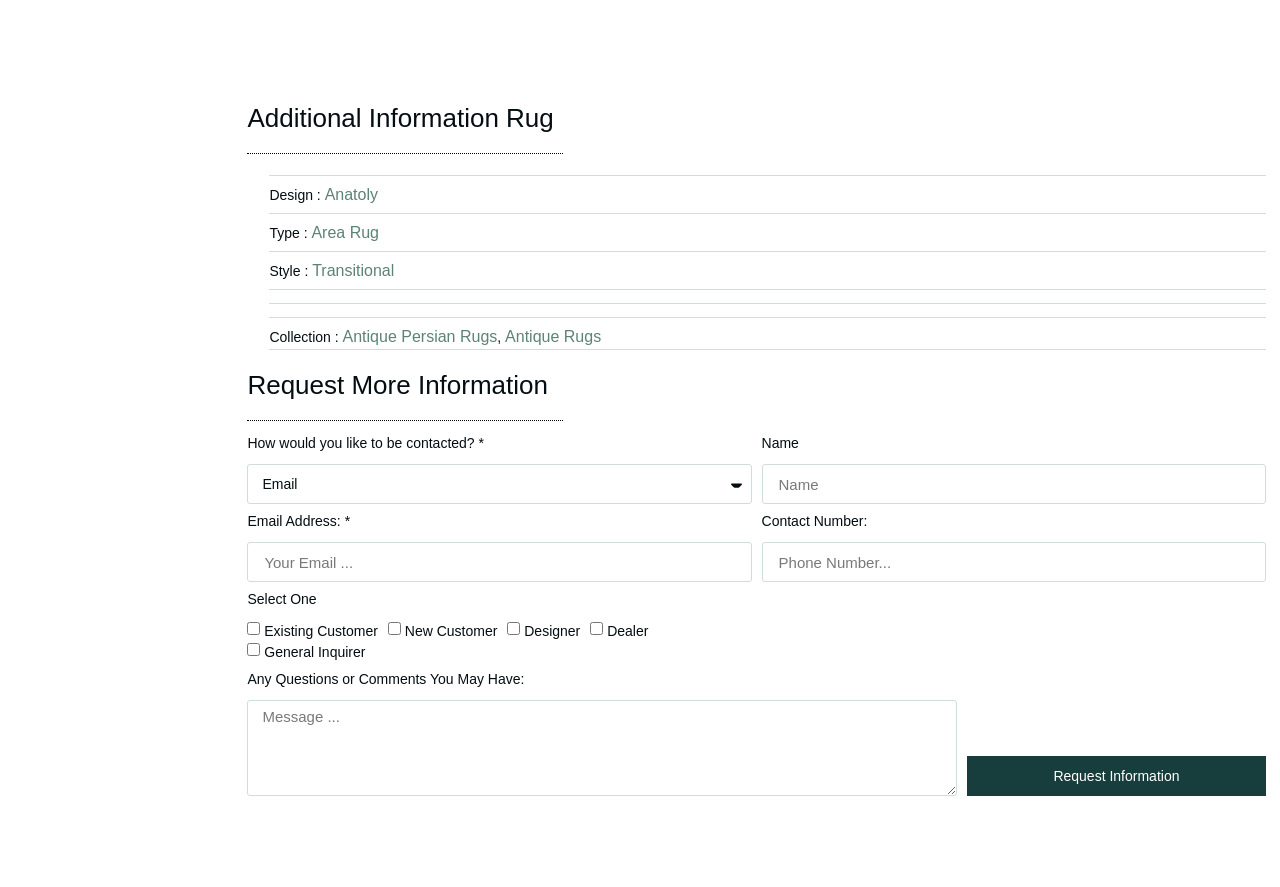What is the type of rug?
Please provide a single word or phrase as your answer based on the screenshot.

Area Rug